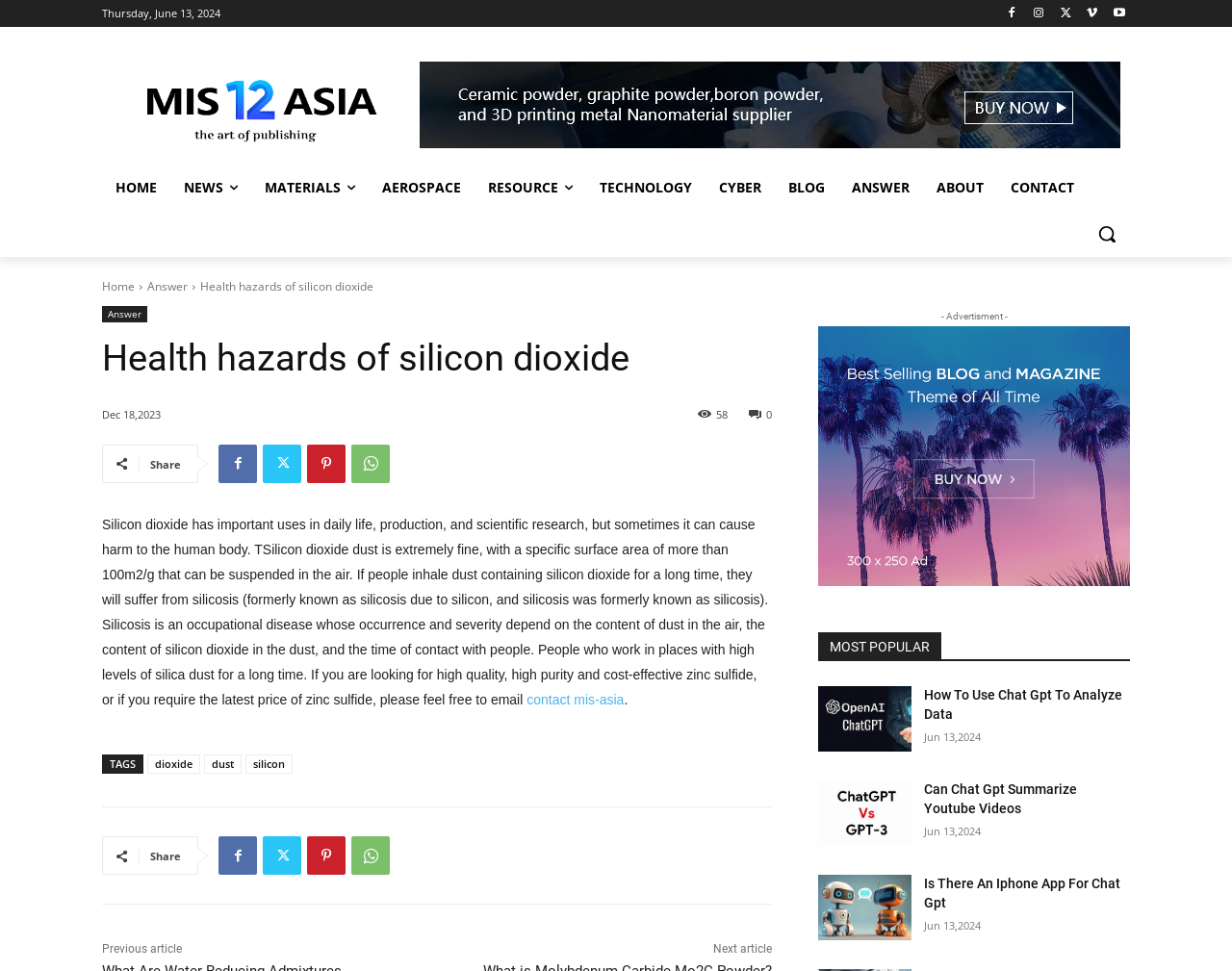Find the coordinates for the bounding box of the element with this description: "silicon".

[0.199, 0.777, 0.238, 0.797]